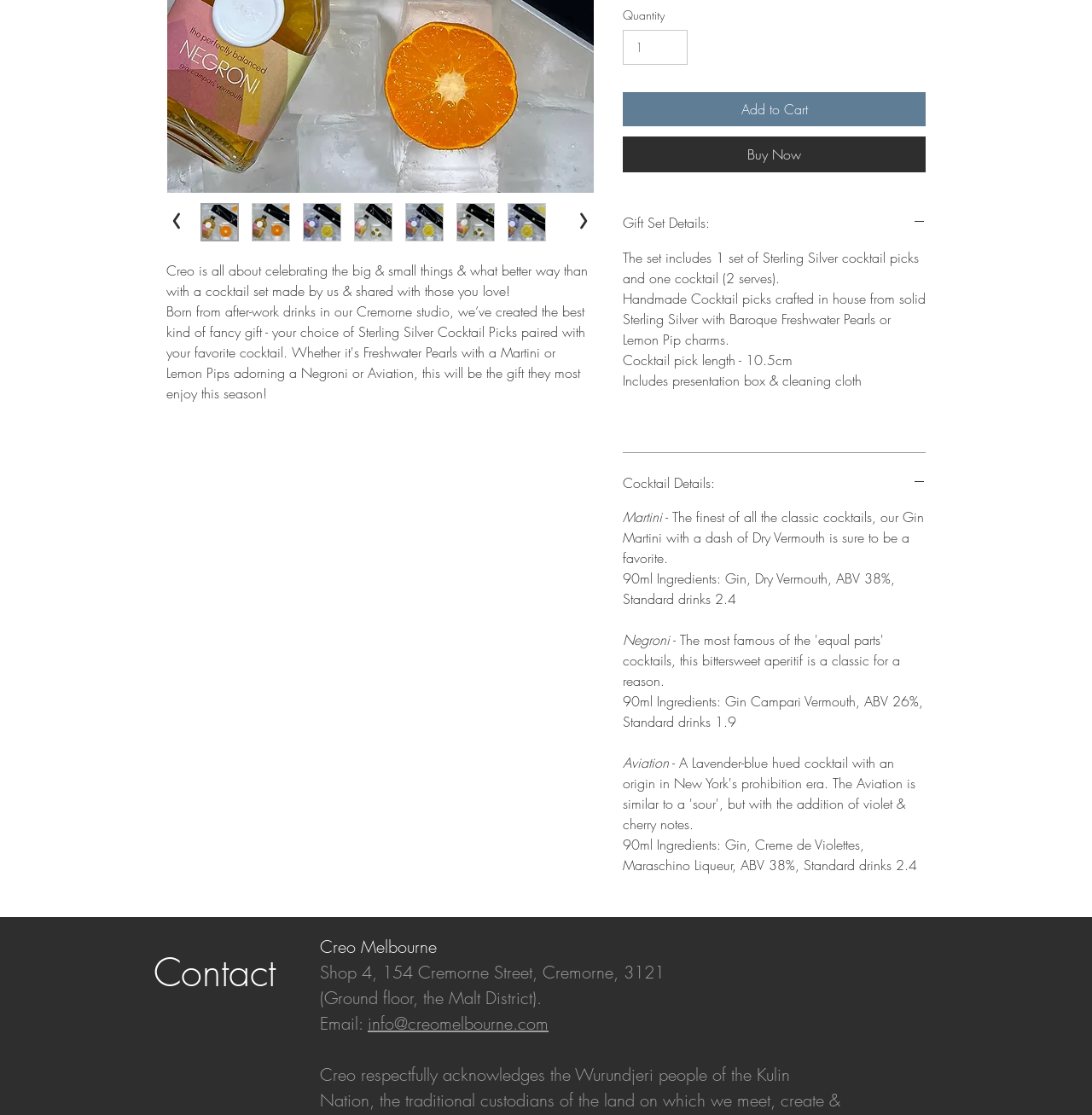Please specify the bounding box coordinates in the format (top-left x, top-left y, bottom-right x, bottom-right y), with values ranging from 0 to 1. Identify the bounding box for the UI component described as follows: Support & Client Area

None